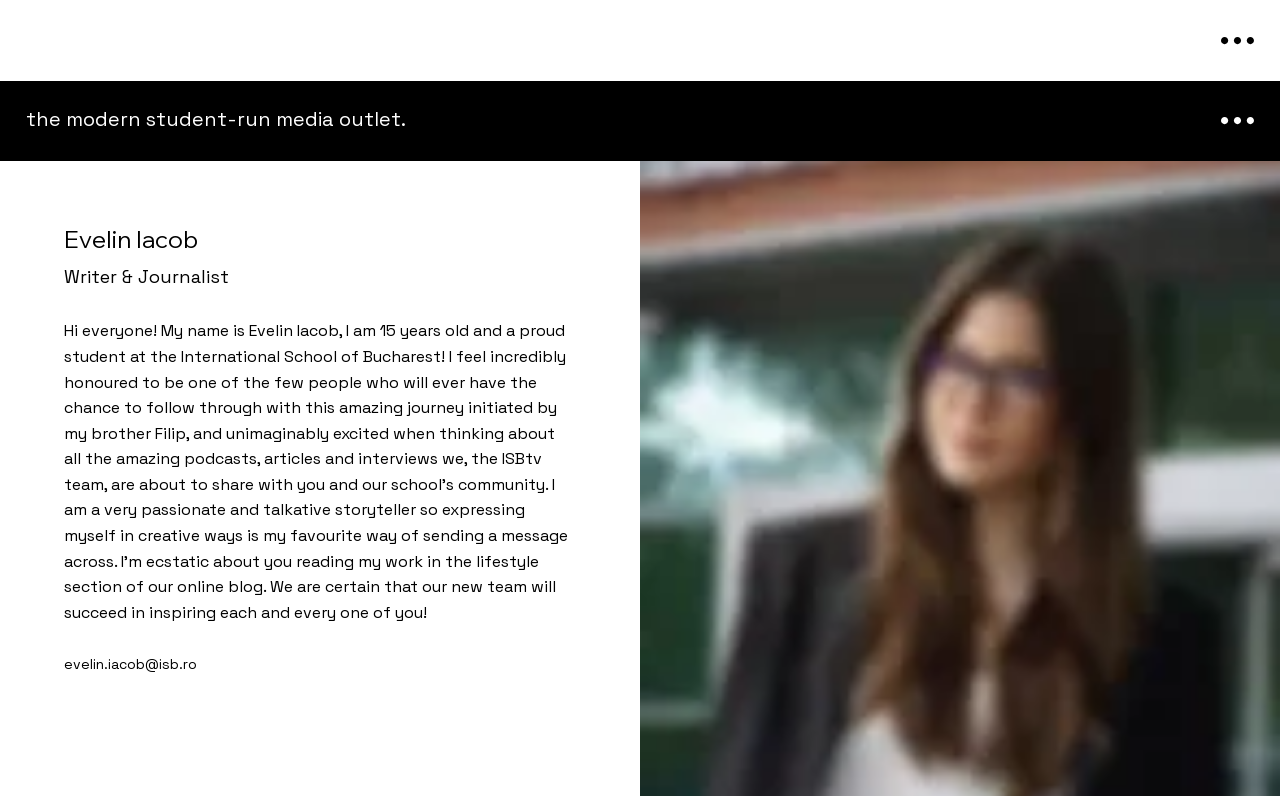Identify the bounding box coordinates for the UI element that matches this description: "#comp-lmtd2q9x_r_comp-lk9dl5mg svg [data-color="1"] {fill: #000000;}".

[0.954, 0.035, 0.98, 0.066]